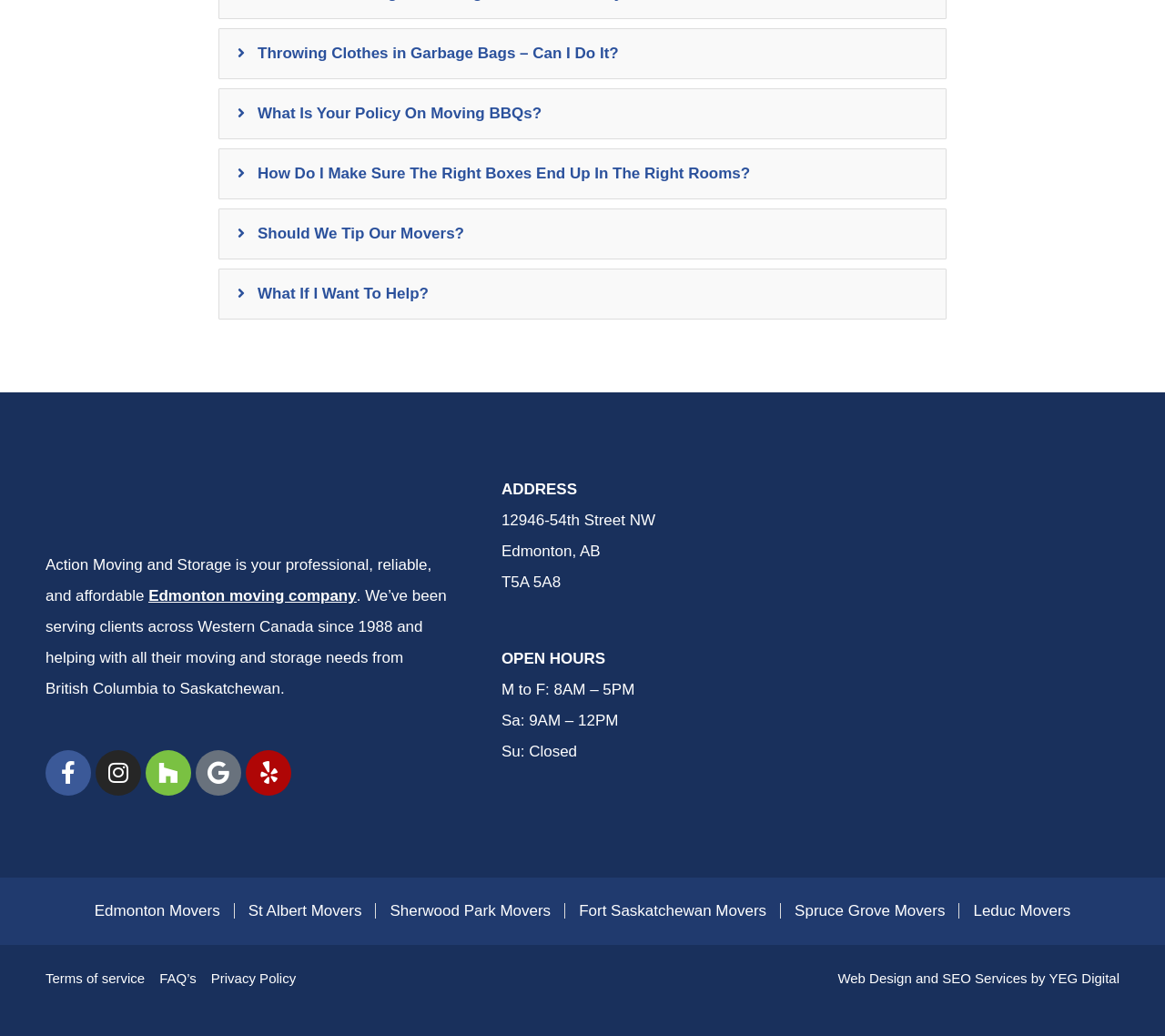Determine the bounding box coordinates of the UI element that matches the following description: "Should We Tip Our Movers?". The coordinates should be four float numbers between 0 and 1 in the format [left, top, right, bottom].

[0.221, 0.211, 0.398, 0.241]